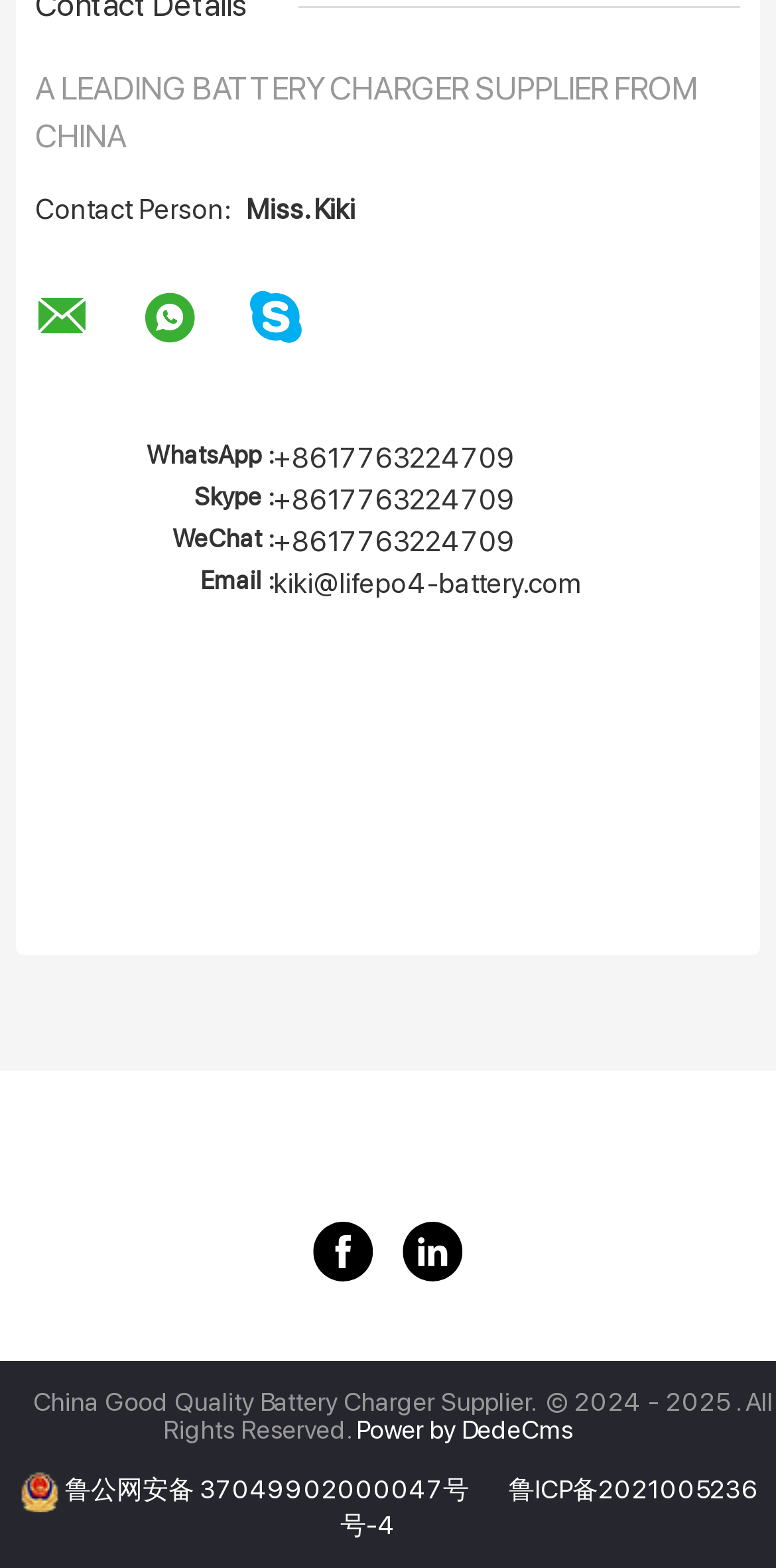Respond to the question below with a single word or phrase:
What is the company's Facebook page?

A Leading Battery Charger Supplier From China Facebook